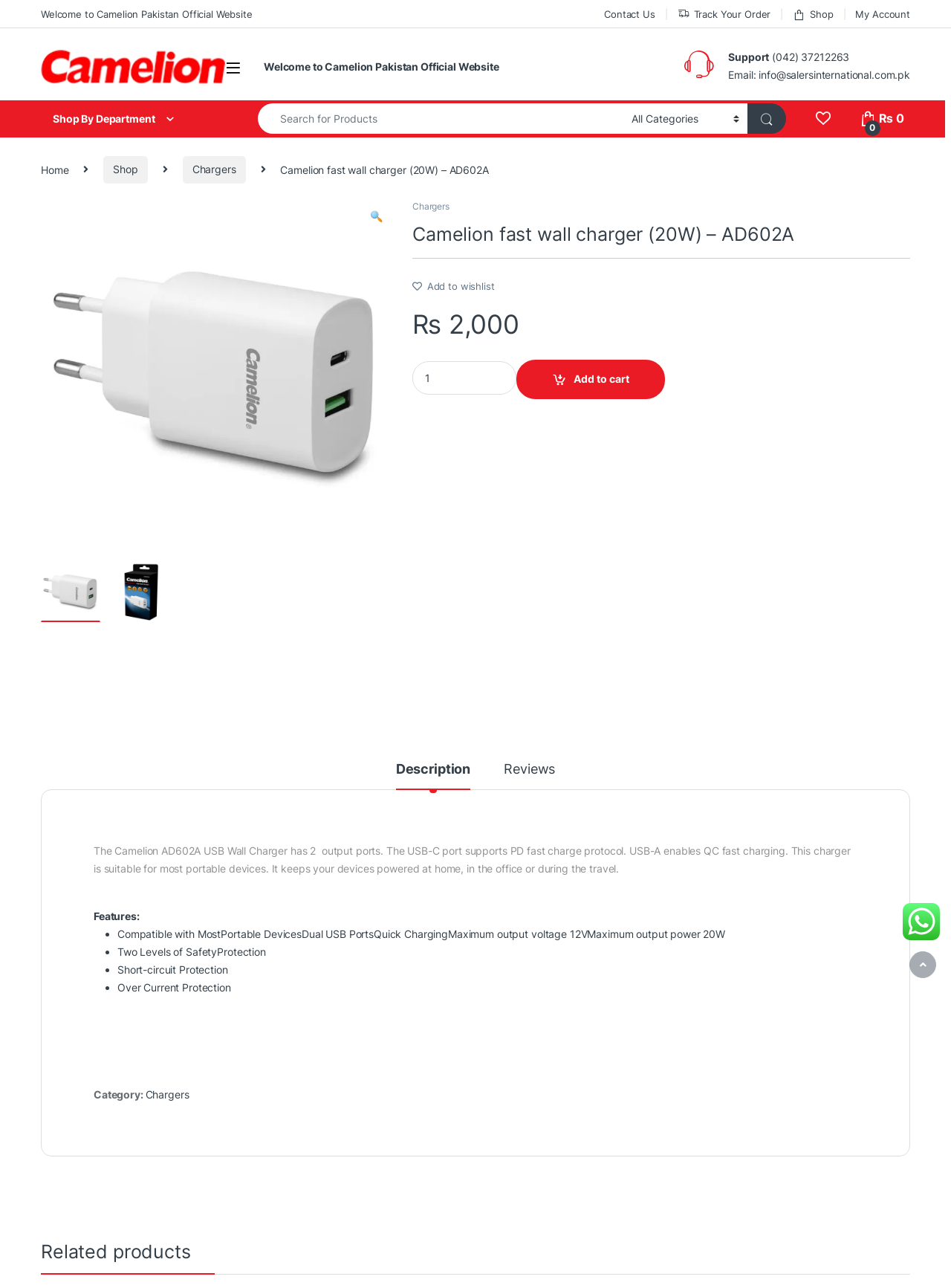Analyze the image and give a detailed response to the question:
What is the price of the charger?

The price of the charger can be found in the static text '₨2,000' next to the 'Add to cart' button.